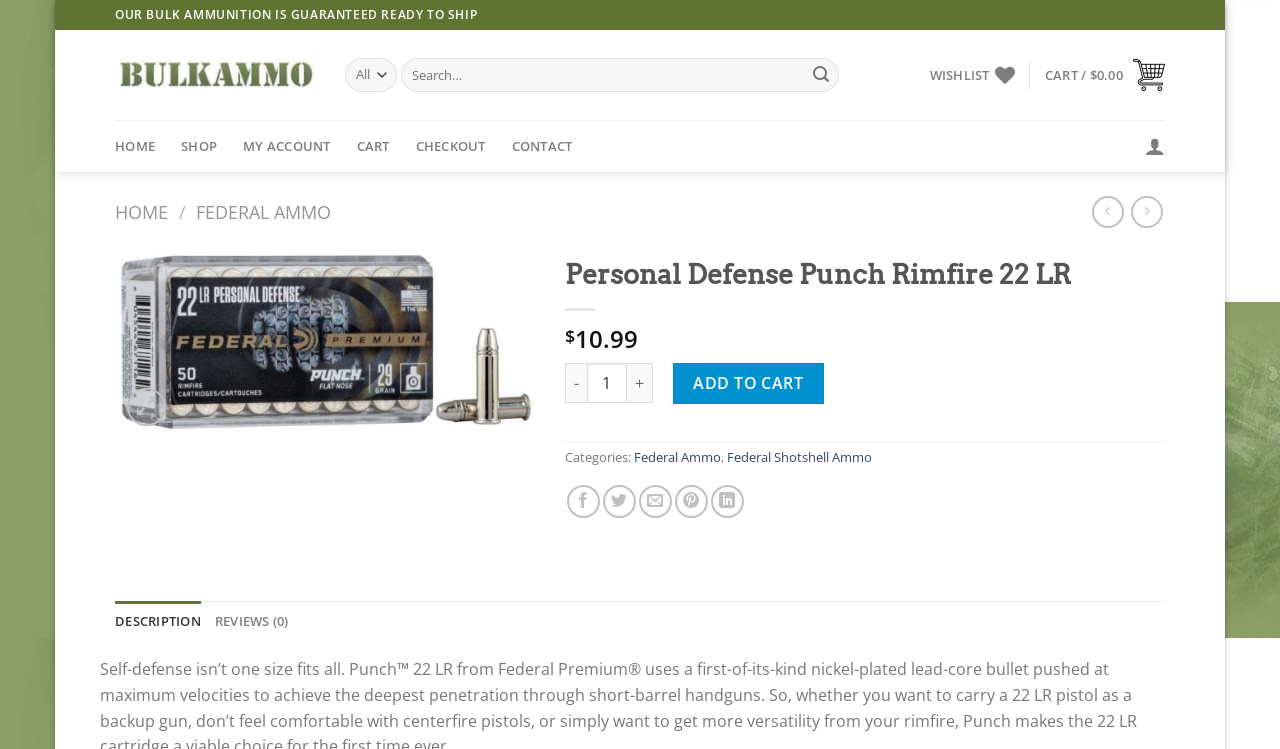How many reviews does the product have?
Based on the visual information, provide a detailed and comprehensive answer.

I found the number of reviews by looking at the tab element that says 'REVIEWS (0)', indicating that the product has 0 reviews.